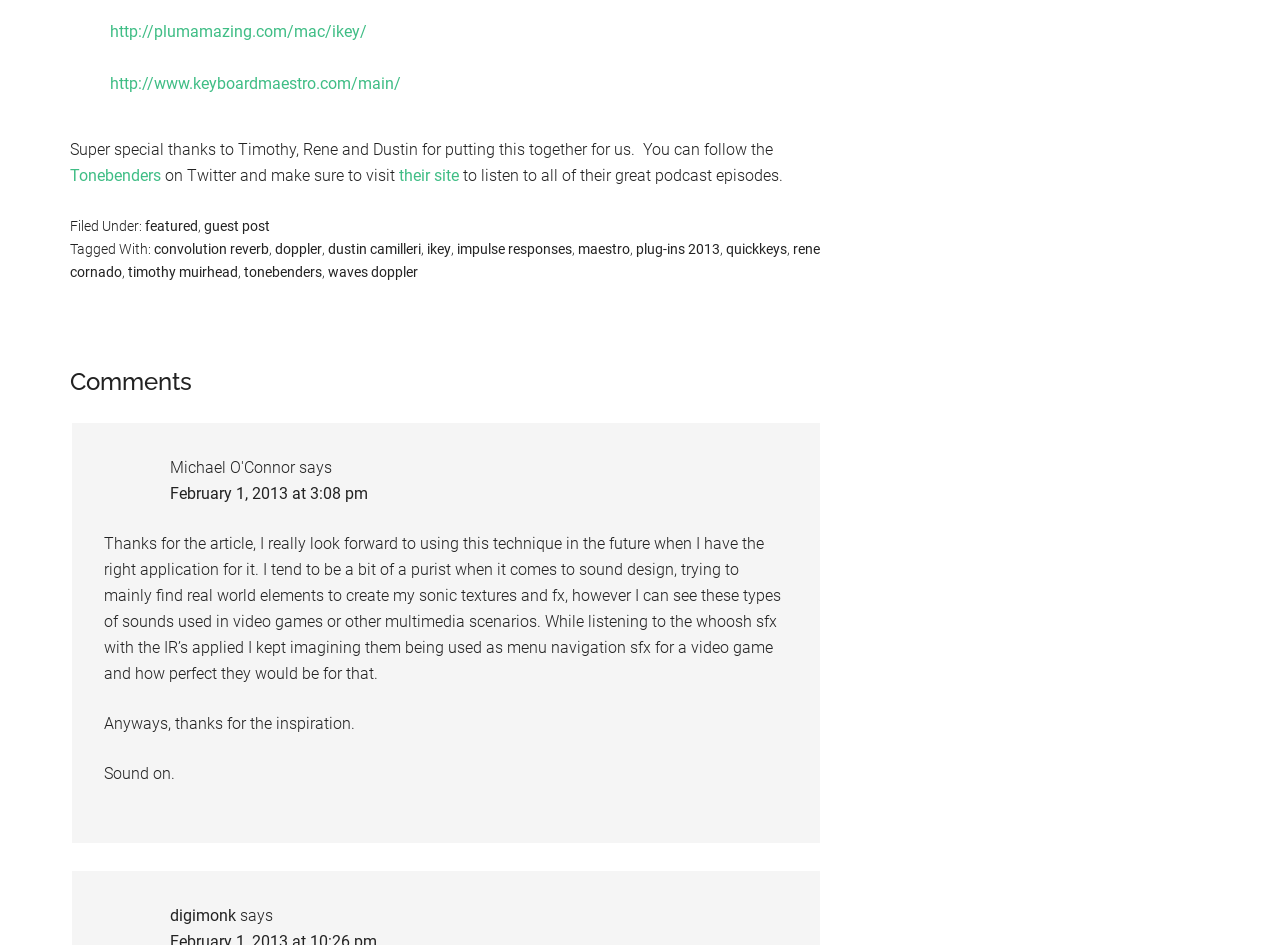Could you provide the bounding box coordinates for the portion of the screen to click to complete this instruction: "Visit the Tonebenders' site"?

[0.055, 0.176, 0.126, 0.196]